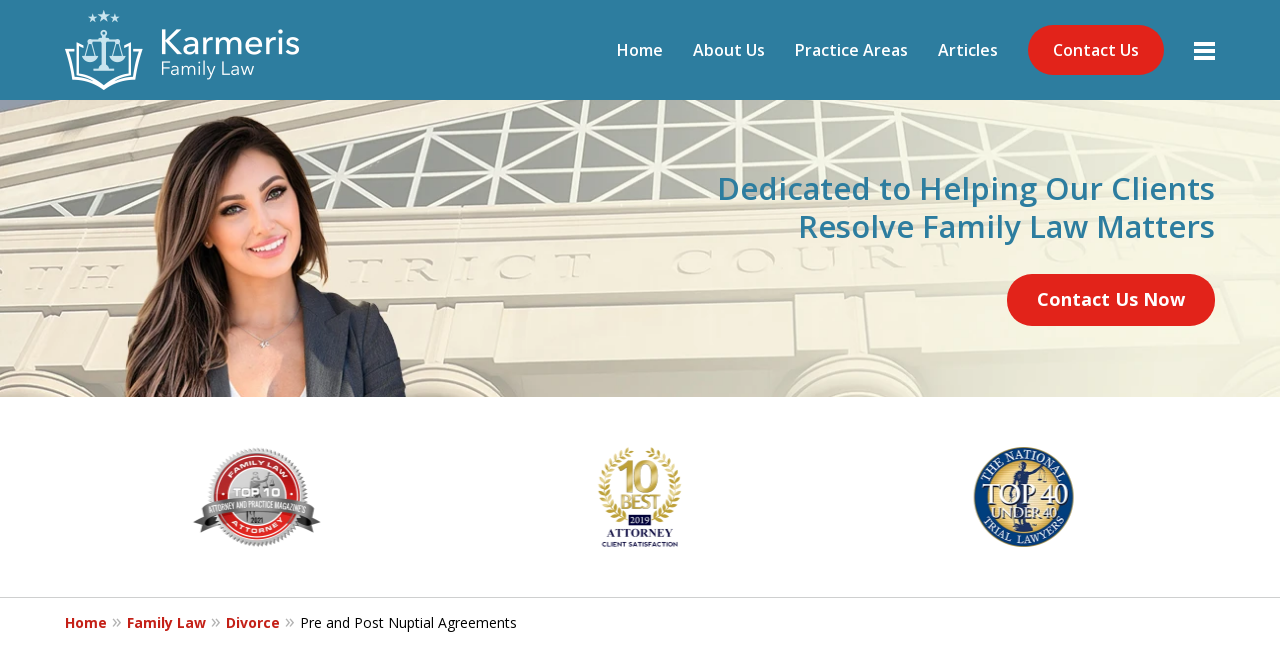Review the image closely and give a comprehensive answer to the question: What is the main practice area of the law firm?

I found the answer by looking at the links at the top of the webpage, which include 'Home', 'About Us', 'Practice Areas', and 'Family Law' is one of the main categories.